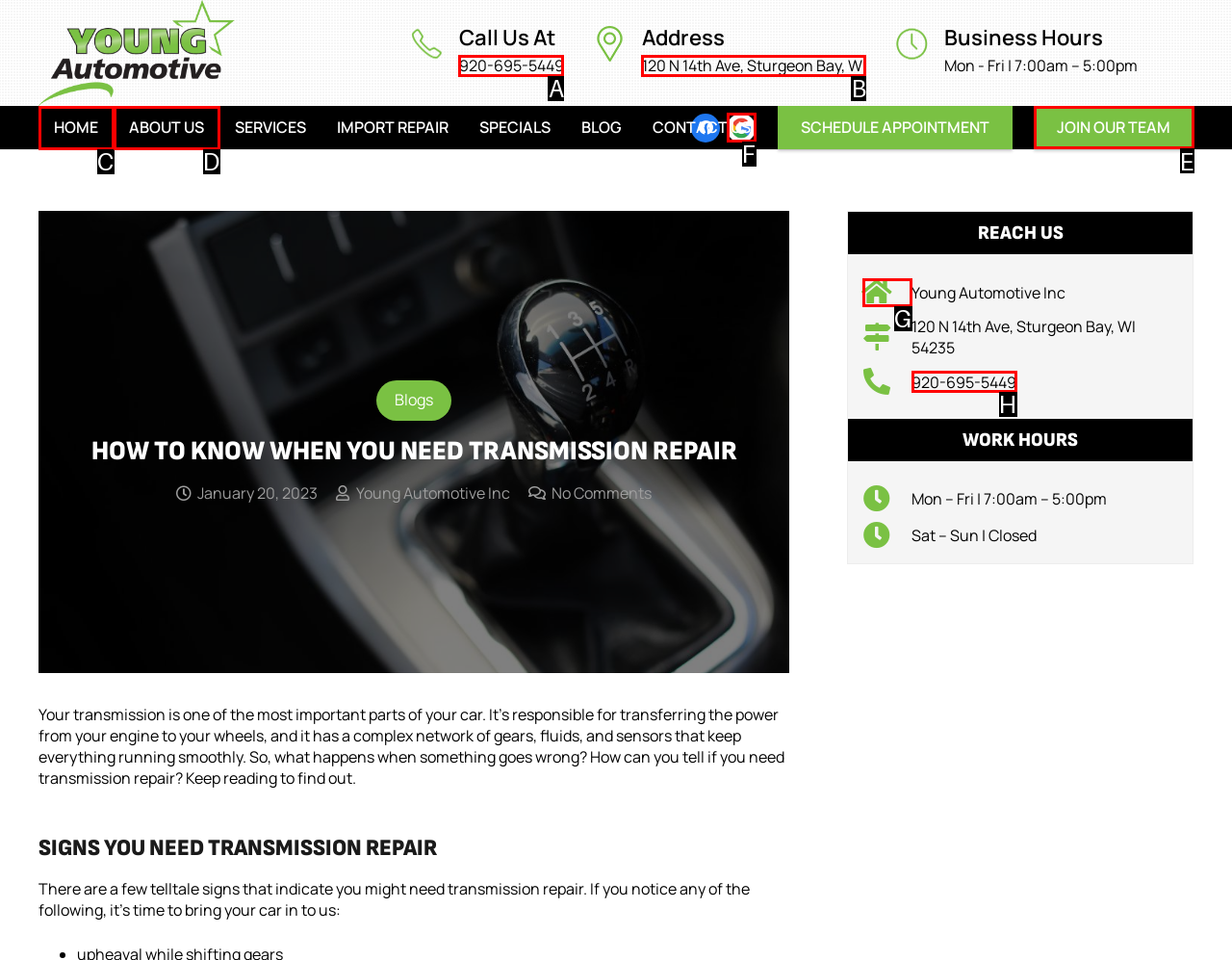Identify the bounding box that corresponds to: Join Our Team
Respond with the letter of the correct option from the provided choices.

E